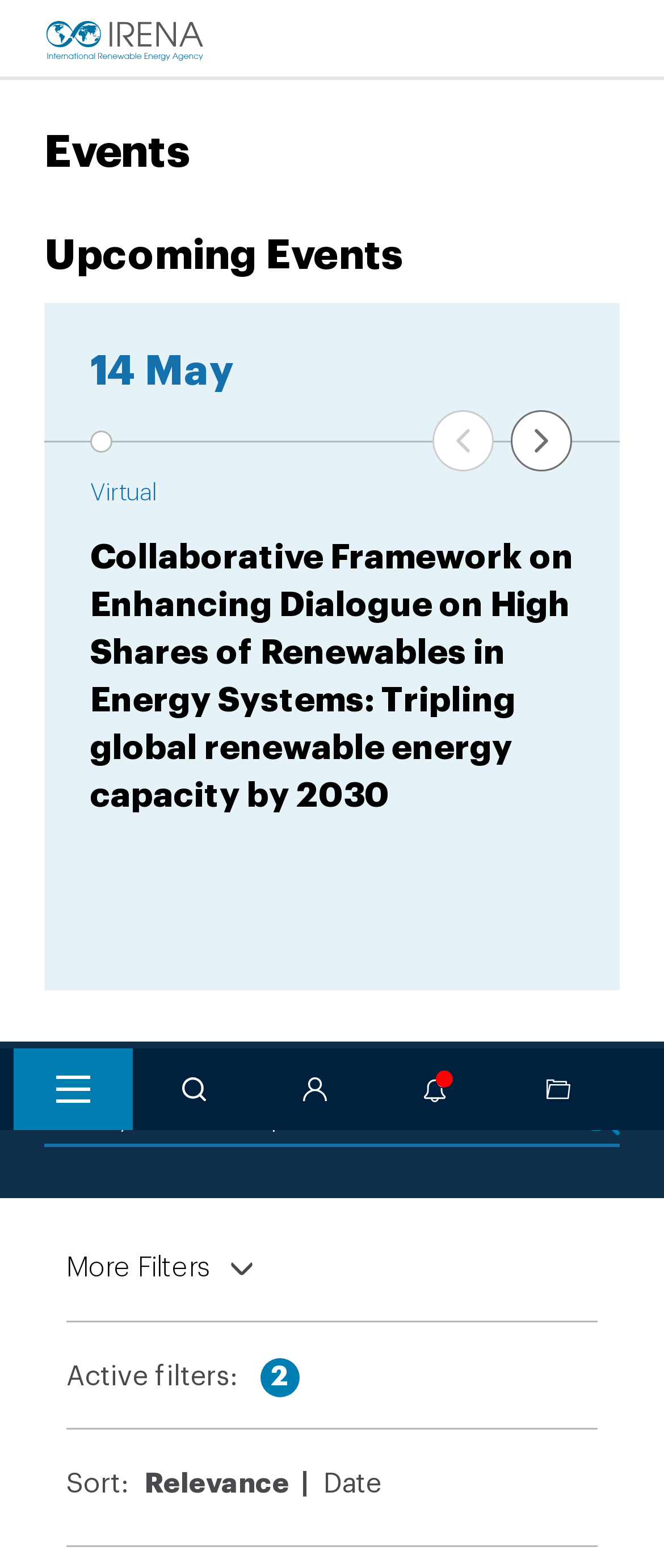Please indicate the bounding box coordinates for the clickable area to complete the following task: "Search for events". The coordinates should be specified as four float numbers between 0 and 1, i.e., [left, top, right, bottom].

[0.202, 0.669, 0.381, 0.721]